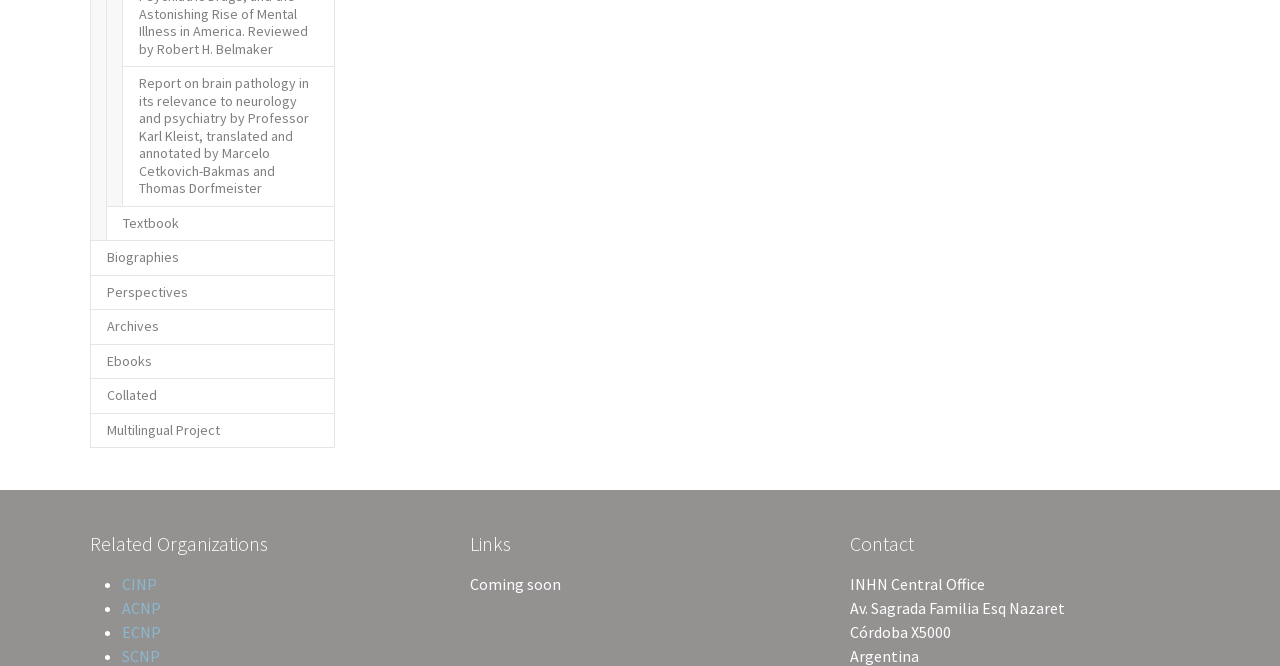Please identify the bounding box coordinates of the element's region that needs to be clicked to fulfill the following instruction: "Go to the Textbook page". The bounding box coordinates should consist of four float numbers between 0 and 1, i.e., [left, top, right, bottom].

[0.083, 0.309, 0.262, 0.362]